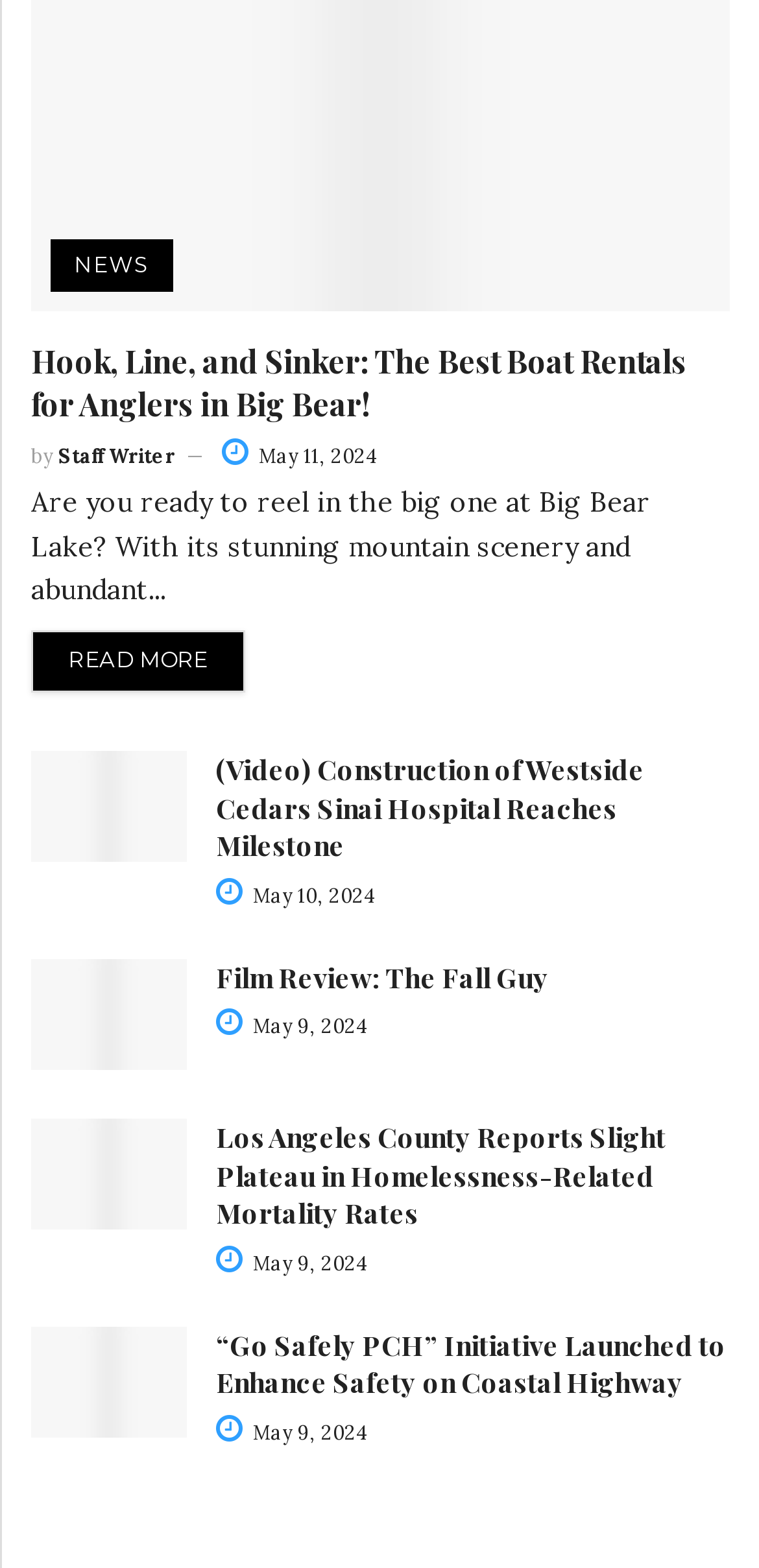Could you provide the bounding box coordinates for the portion of the screen to click to complete this instruction: "Get information about the Go Safely PCH initiative"?

[0.041, 0.846, 0.246, 0.945]